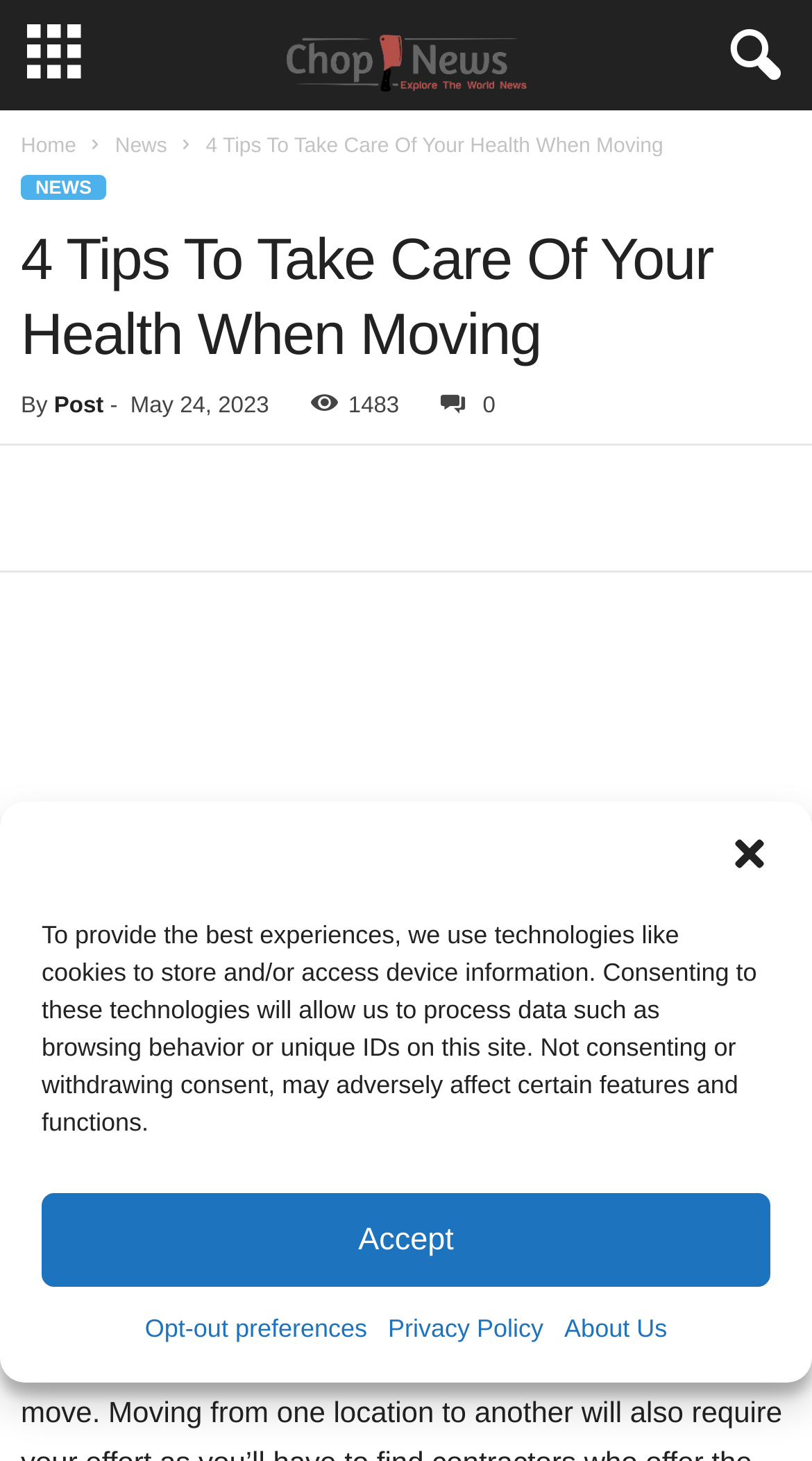Can you determine the bounding box coordinates of the area that needs to be clicked to fulfill the following instruction: "Click the Take Care Of Your Health link"?

[0.026, 0.406, 0.974, 0.757]